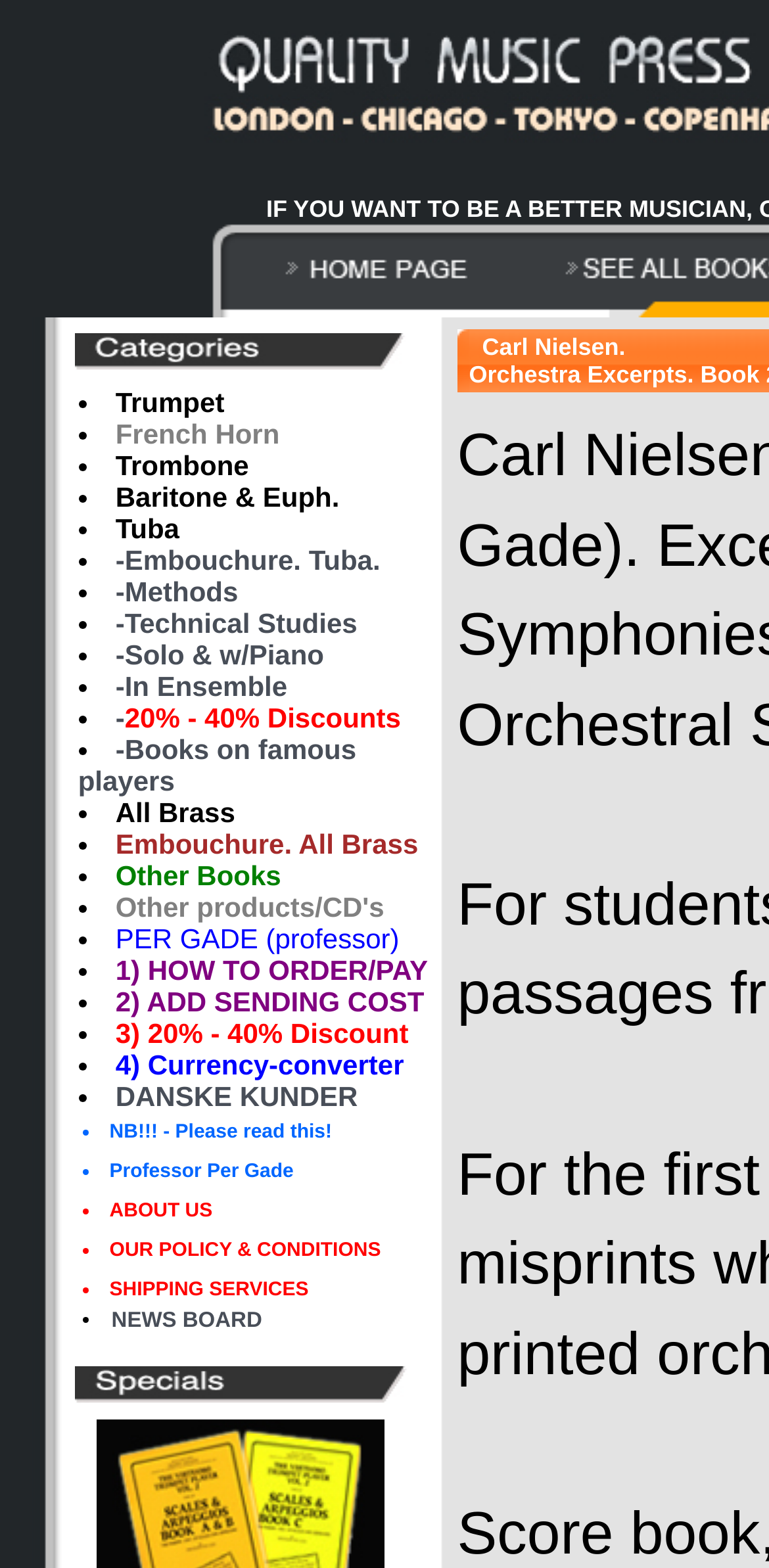Using the provided description -Methods, find the bounding box coordinates for the UI element. Provide the coordinates in (top-left x, top-left y, bottom-right x, bottom-right y) format, ensuring all values are between 0 and 1.

[0.15, 0.367, 0.31, 0.387]